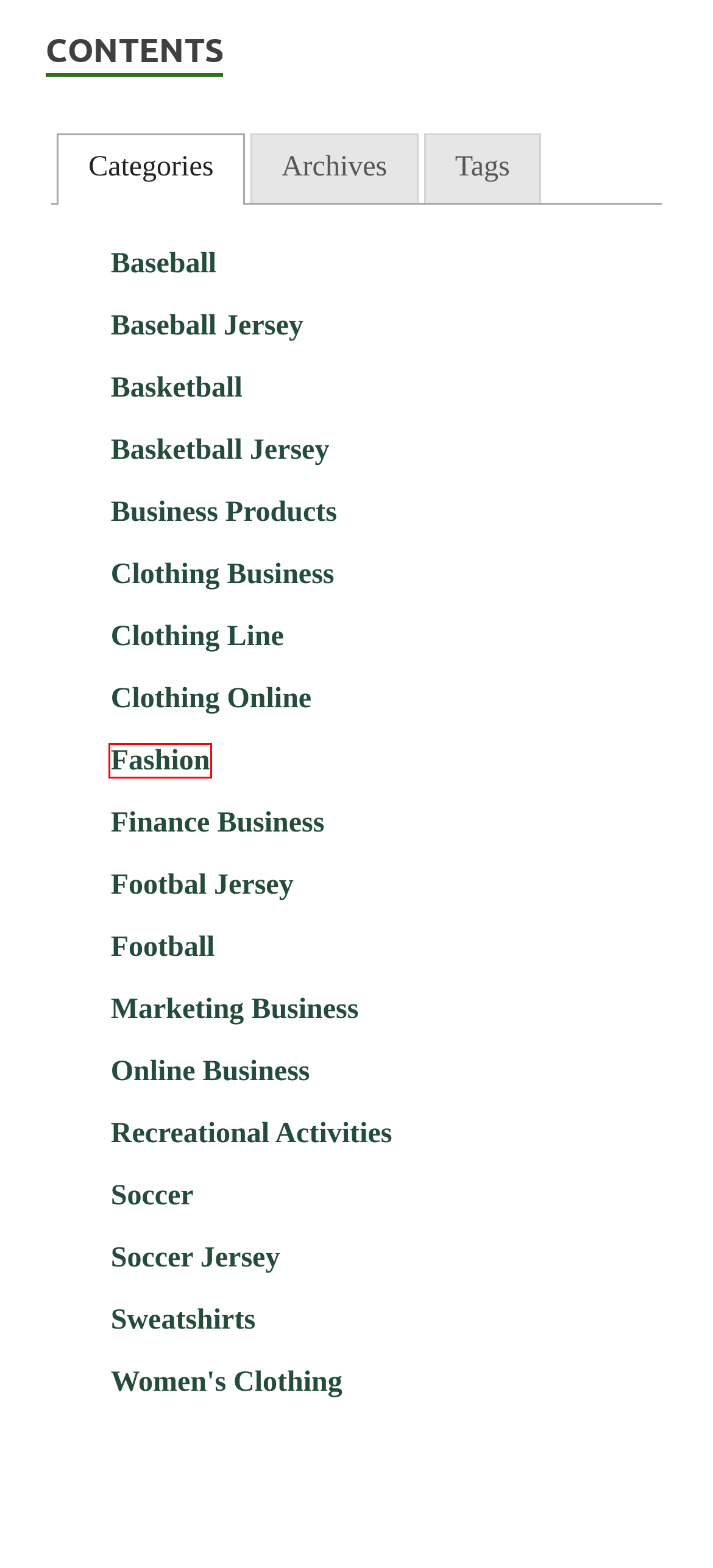Review the webpage screenshot provided, noting the red bounding box around a UI element. Choose the description that best matches the new webpage after clicking the element within the bounding box. The following are the options:
A. Baseball | morrismendez.com
B. Clothing Line | morrismendez.com
C. Baseball Jersey | morrismendez.com
D. Fashion | morrismendez.com
E. Online Business | morrismendez.com
F. Marketing Business | morrismendez.com
G. Women's Clothing | morrismendez.com
H. Clothing Business | morrismendez.com

D